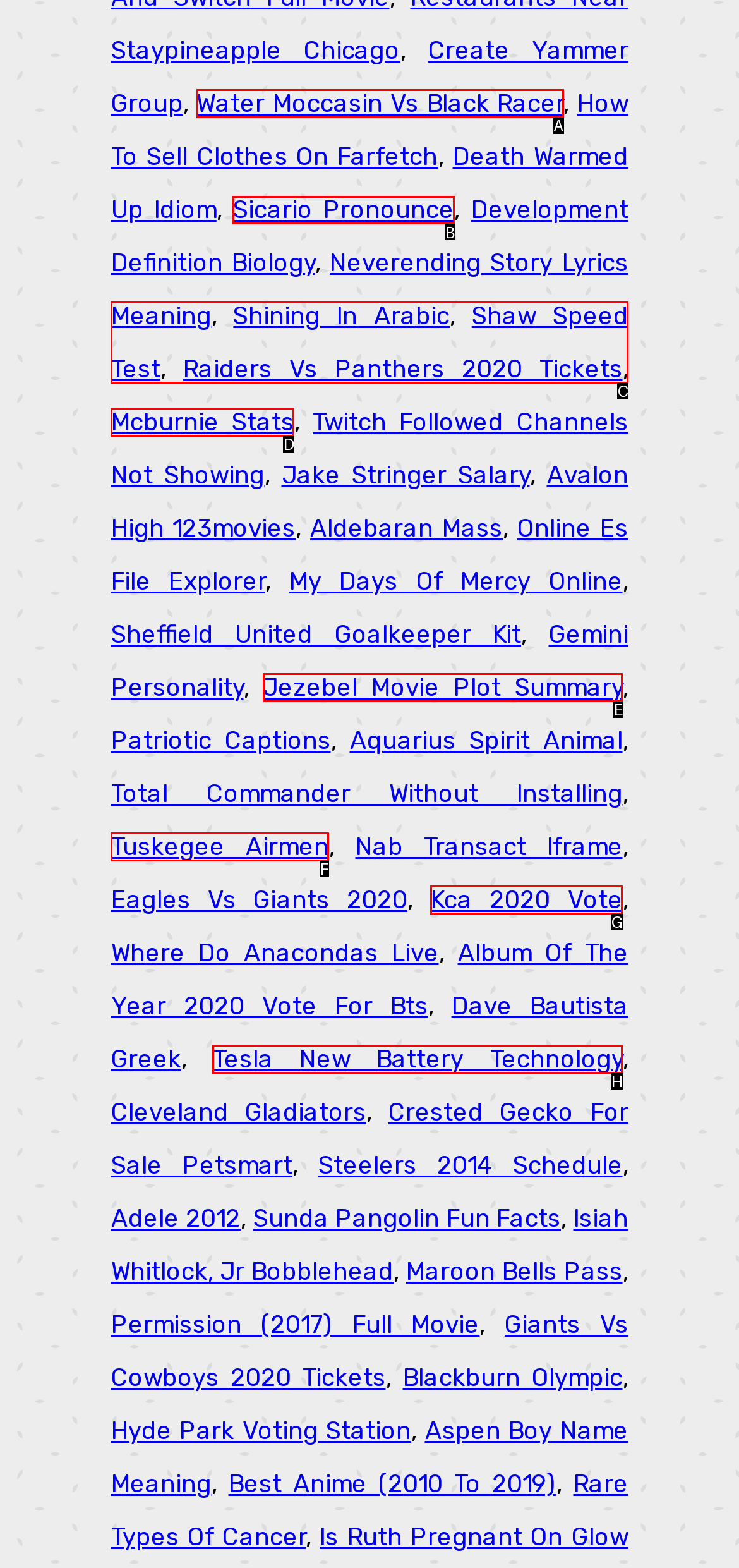Select the correct UI element to complete the task: Check out 'Sicario Pronounce'
Please provide the letter of the chosen option.

B